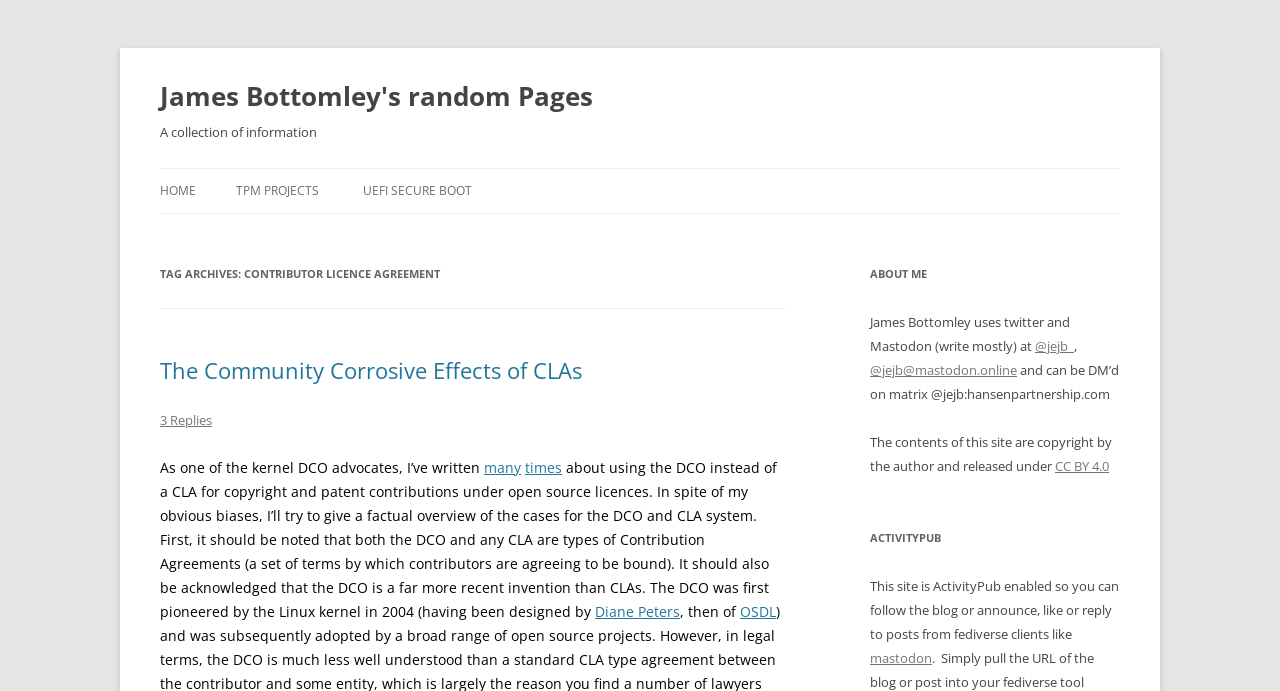Please identify the bounding box coordinates of the clickable element to fulfill the following instruction: "Browse the office system". The coordinates should be four float numbers between 0 and 1, i.e., [left, top, right, bottom].

None